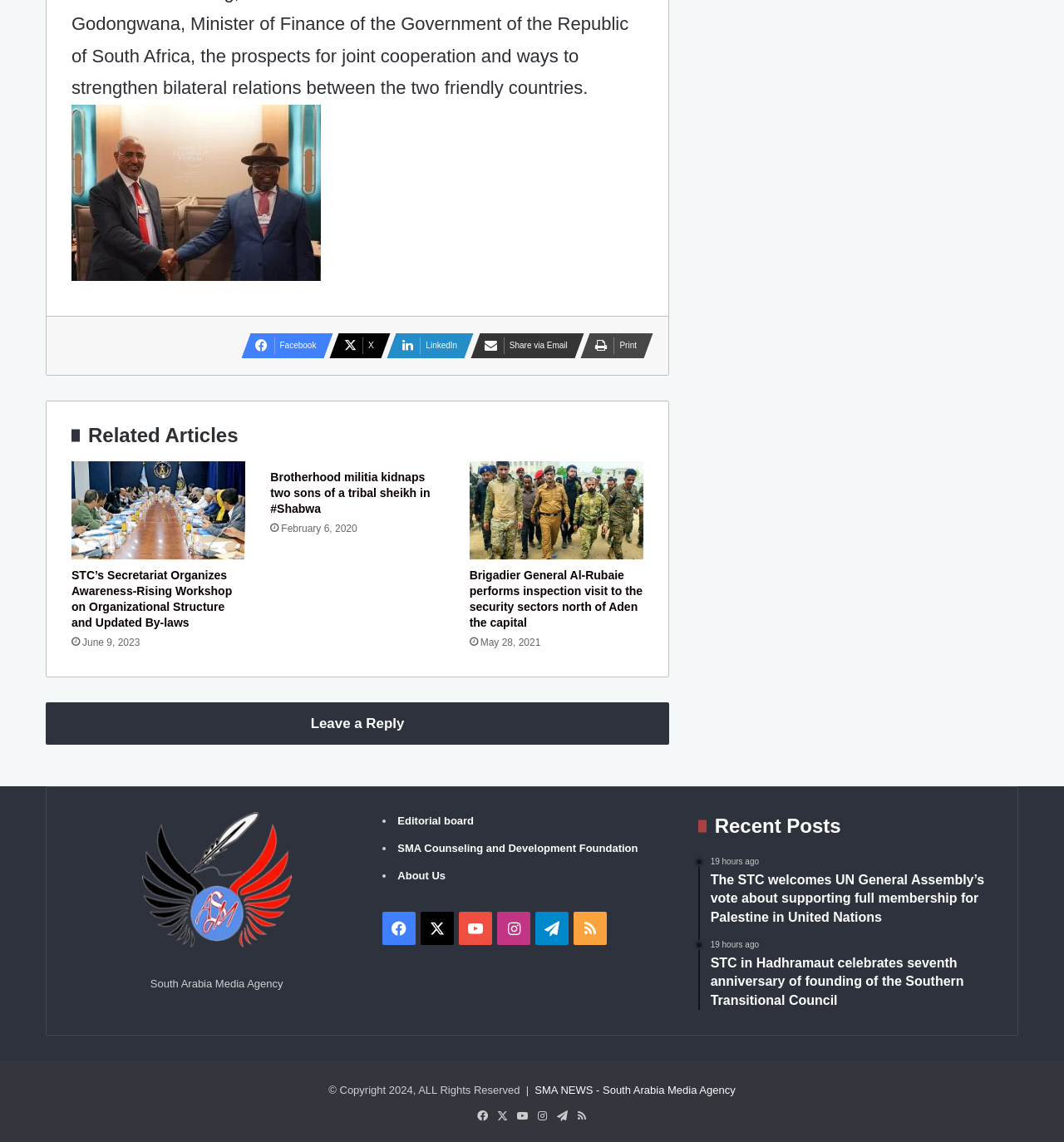Identify the bounding box coordinates for the UI element that matches this description: "About Us".

[0.374, 0.761, 0.419, 0.772]